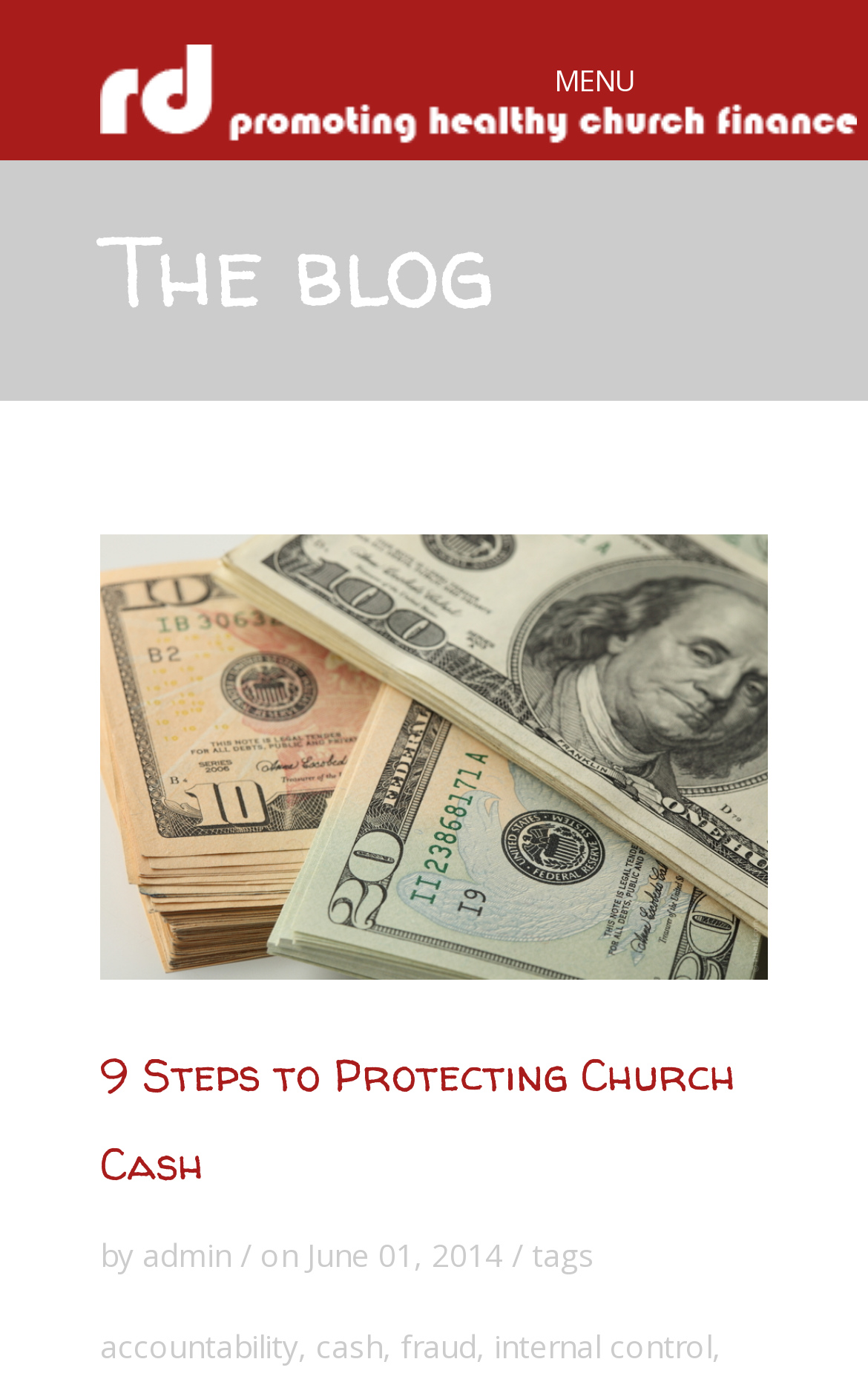From the details in the image, provide a thorough response to the question: Who is the author of the blog post?

The author of the blog post can be found below the title of the blog post, where it says 'by admin'.